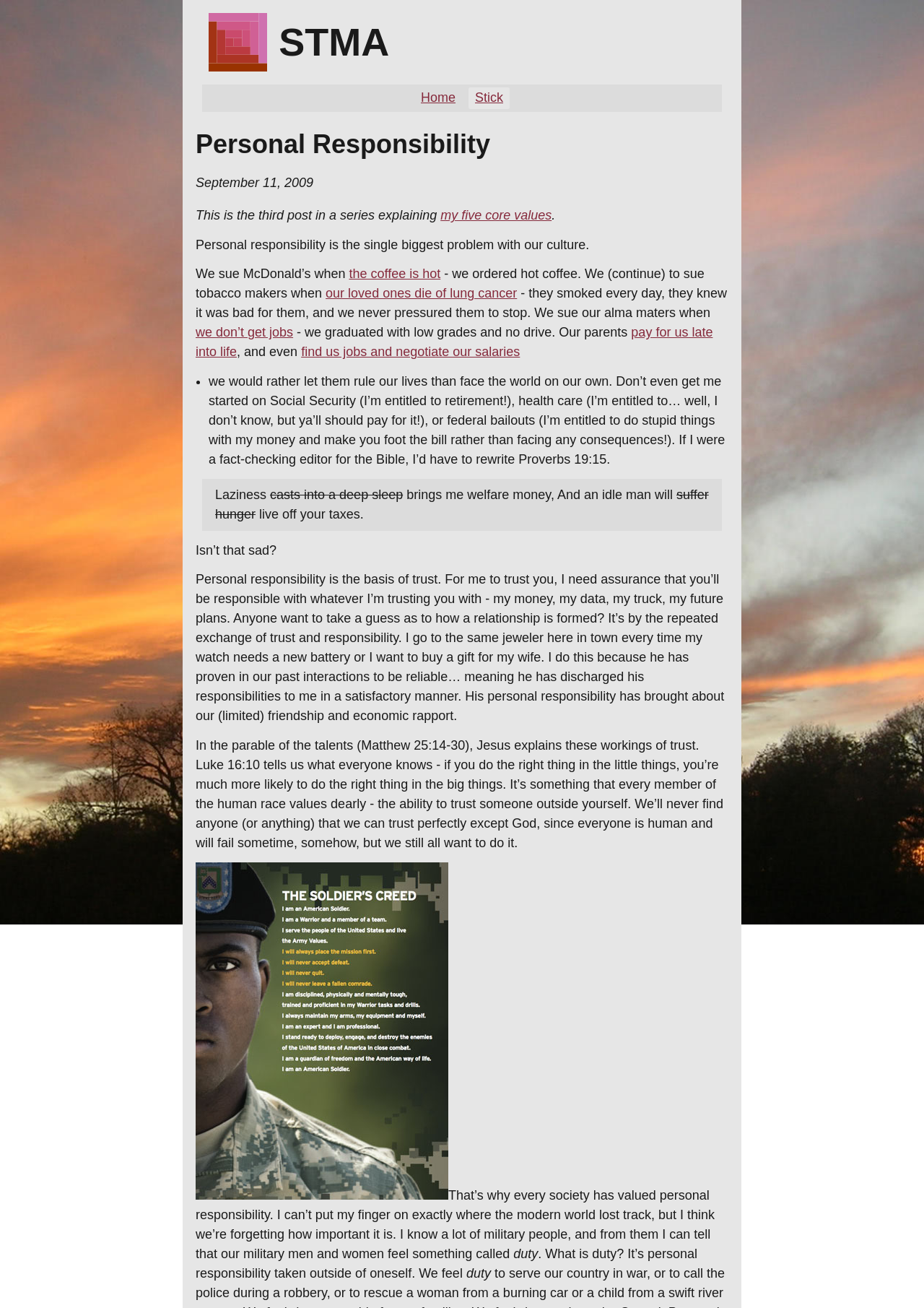Determine the bounding box coordinates of the element that should be clicked to execute the following command: "Click the 'the coffee is hot' link".

[0.378, 0.204, 0.477, 0.215]